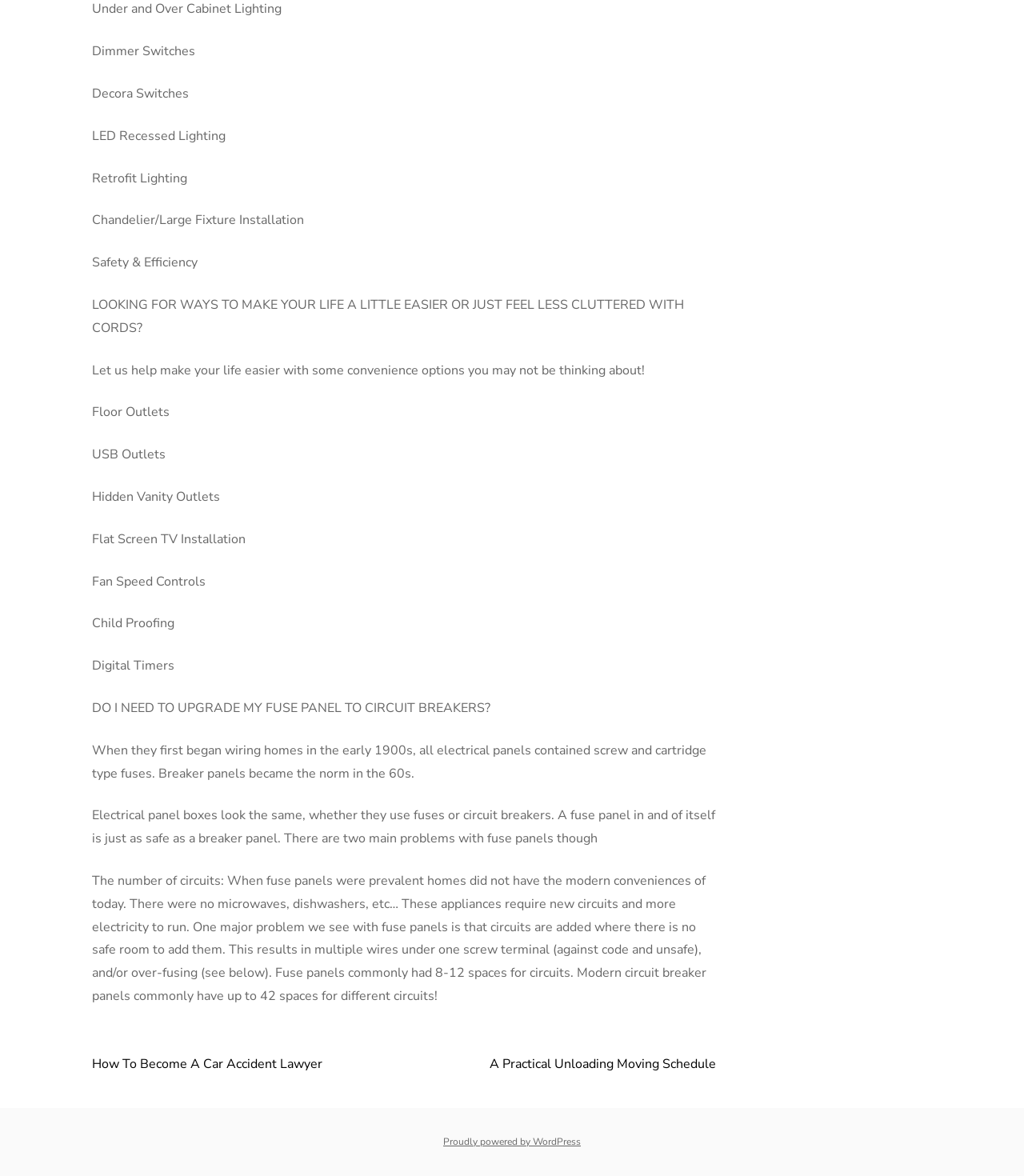What is the purpose of the text 'LOOKING FOR WAYS TO MAKE YOUR LIFE A LITTLE EASIER OR JUST FEEL LESS CLUTTERED WITH CORDS?'
Answer the question with detailed information derived from the image.

This text seems to be an introduction to a section of the webpage that discusses convenience options, such as floor outlets and USB outlets, that can make life easier and reduce clutter.